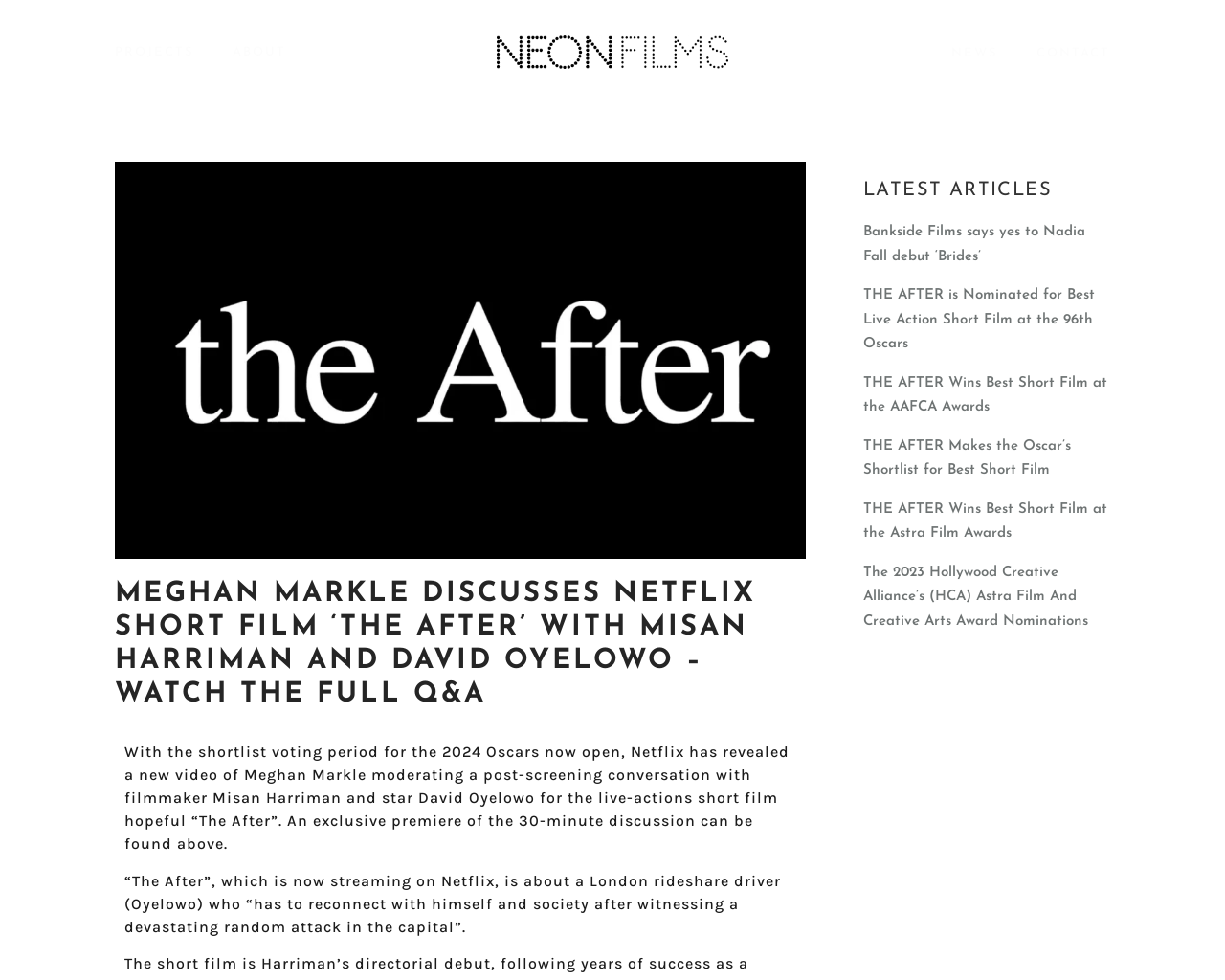What is the name of the short film discussed in the article?
Could you give a comprehensive explanation in response to this question?

I found the answer by reading the article's content, specifically the sentence 'Netflix has revealed a new video of Meghan Markle moderating a post-screening conversation with filmmaker Misan Harriman and star David Oyelowo for the live-actions short film hopeful “The After”.'